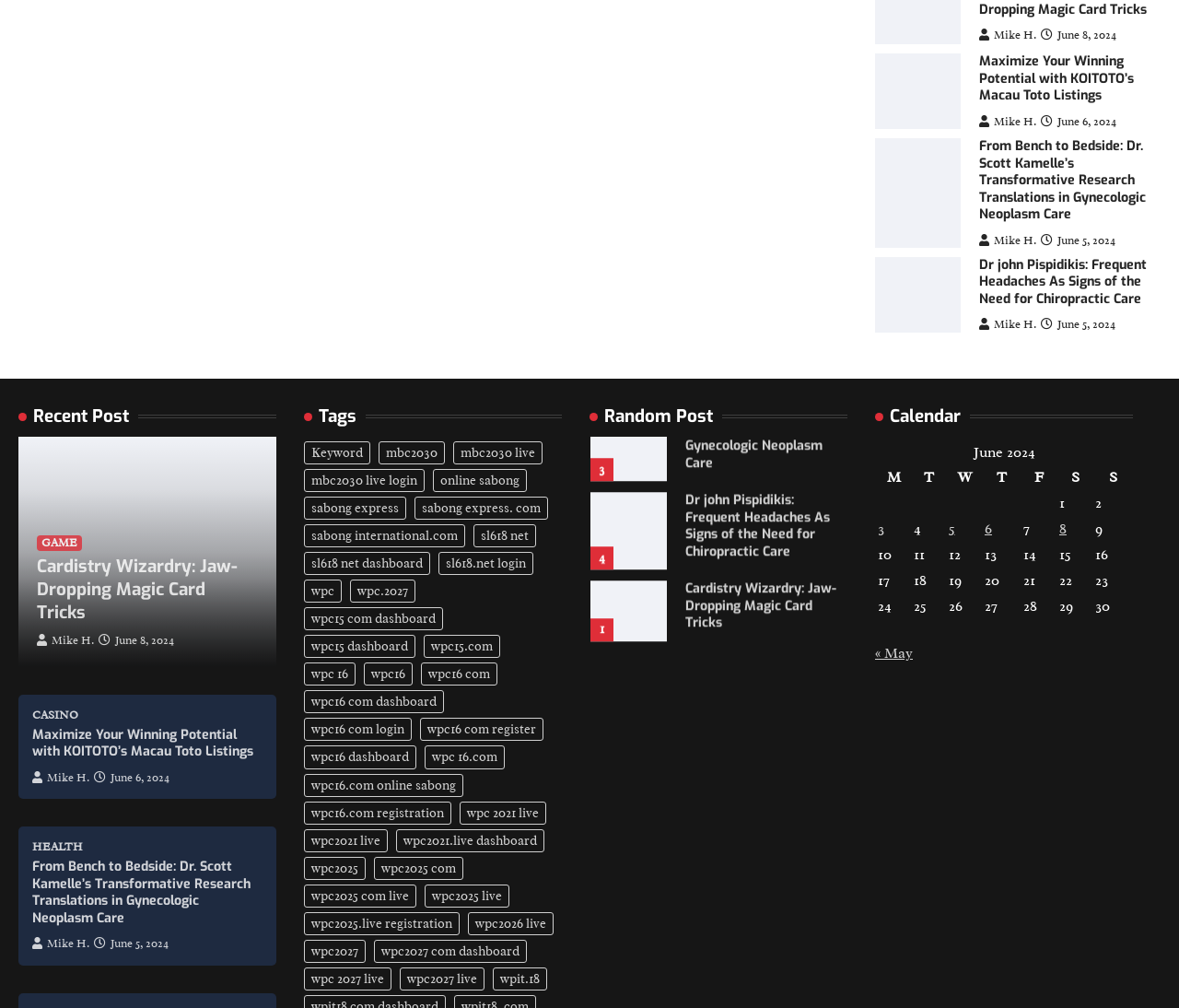Identify the bounding box coordinates of the clickable region required to complete the instruction: "Read the article 'Maximize Your Winning Potential with KOITOTO’s Macau Toto Listings'". The coordinates should be given as four float numbers within the range of 0 and 1, i.e., [left, top, right, bottom].

[0.83, 0.053, 0.984, 0.104]